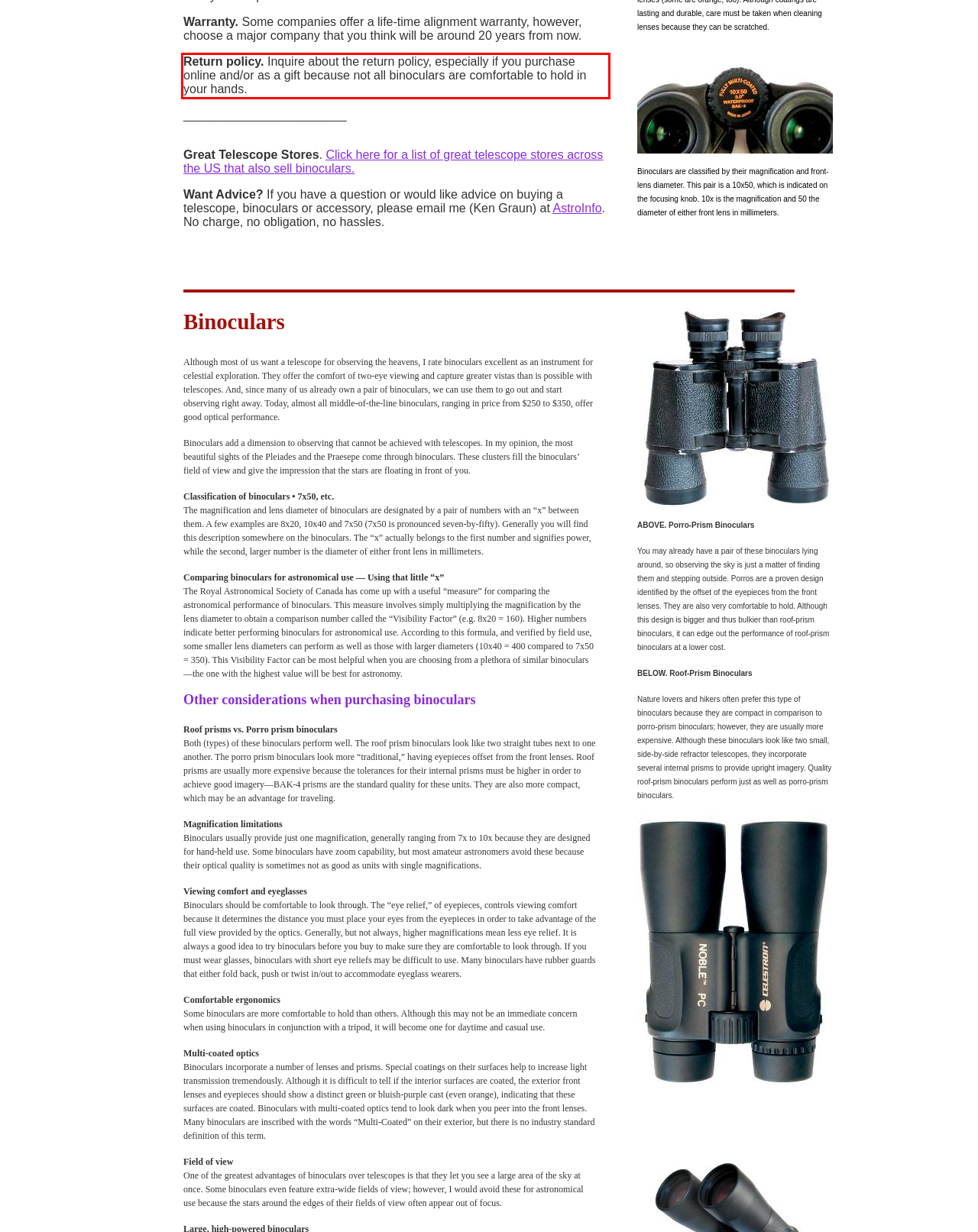Please identify the text within the red rectangular bounding box in the provided webpage screenshot.

Return policy. Inquire about the return policy, especially if you purchase online and/or as a gift because not all binoculars are comfortable to hold in your hands.